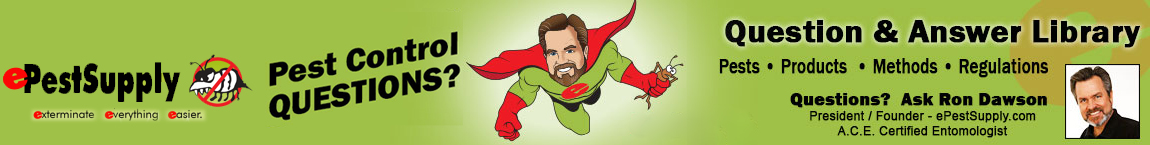Use a single word or phrase to respond to the question:
What is the cartoon character holding?

a pest control product